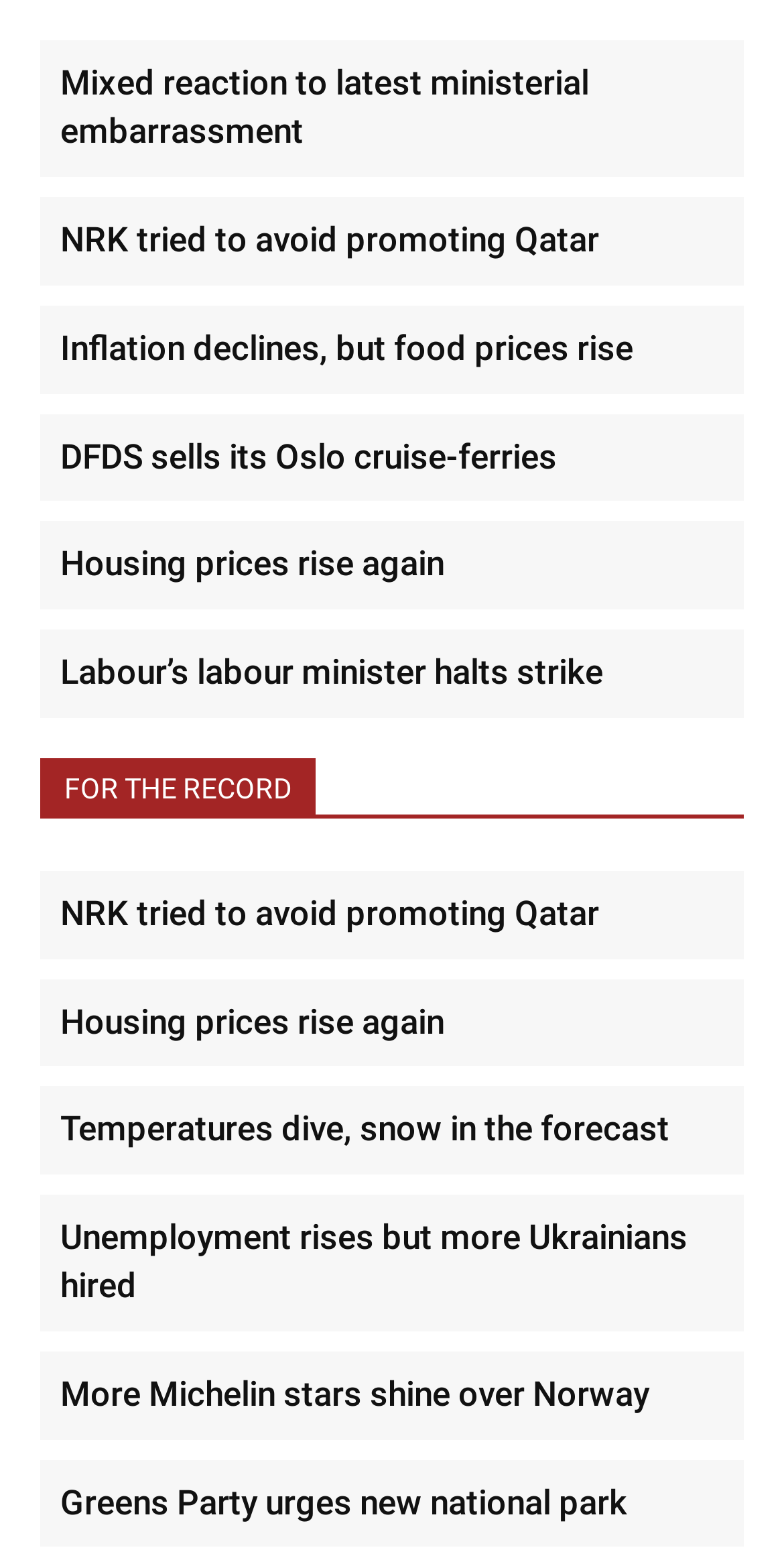Please find the bounding box coordinates of the clickable region needed to complete the following instruction: "Learn more about Inflation declines, but food prices rise". The bounding box coordinates must consist of four float numbers between 0 and 1, i.e., [left, top, right, bottom].

[0.077, 0.209, 0.808, 0.235]